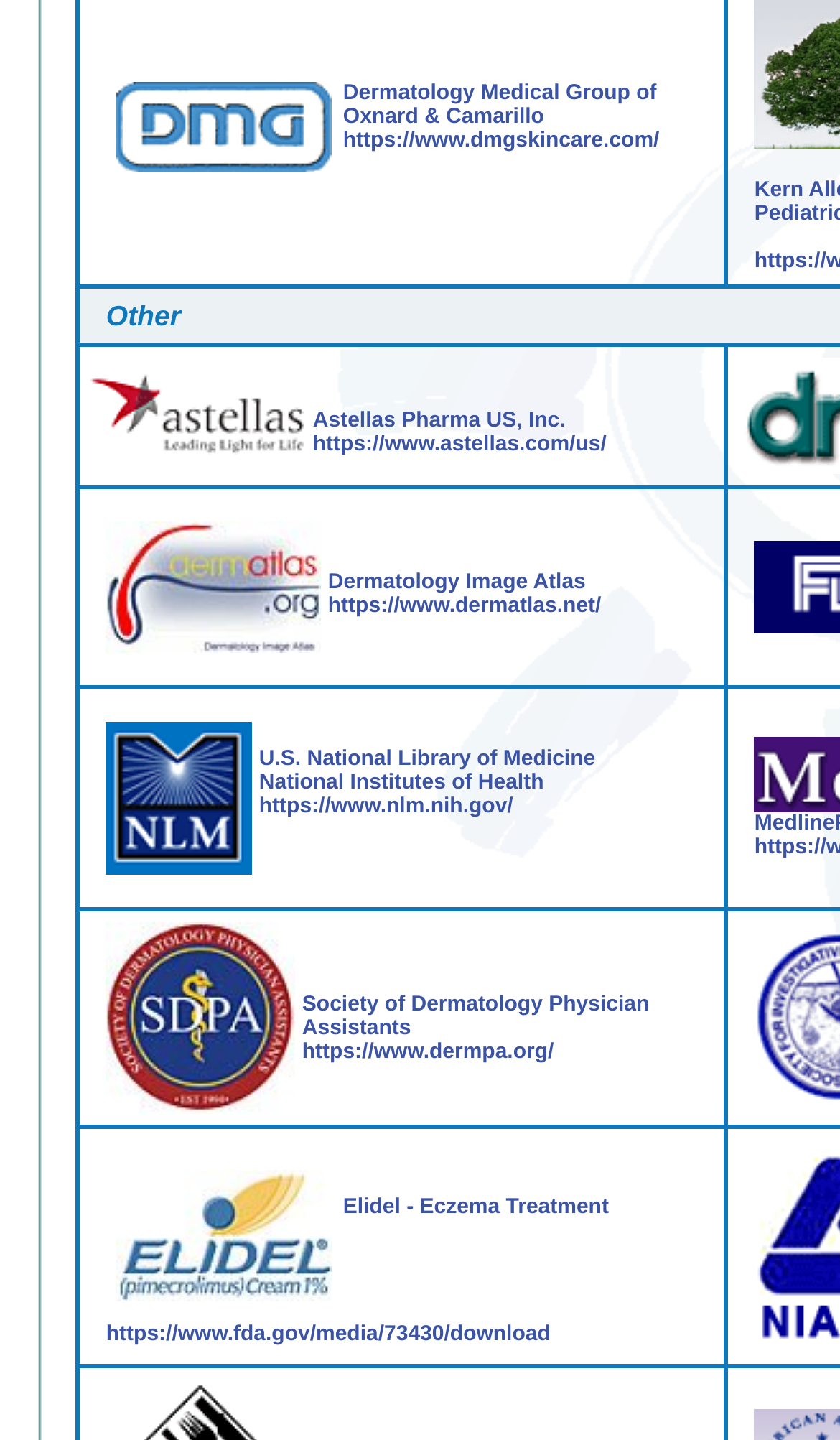Identify the coordinates of the bounding box for the element described below: "Dermatology Image Atlas https://www.dermatlas.net/". Return the coordinates as four float numbers between 0 and 1: [left, top, right, bottom].

[0.39, 0.347, 0.716, 0.429]